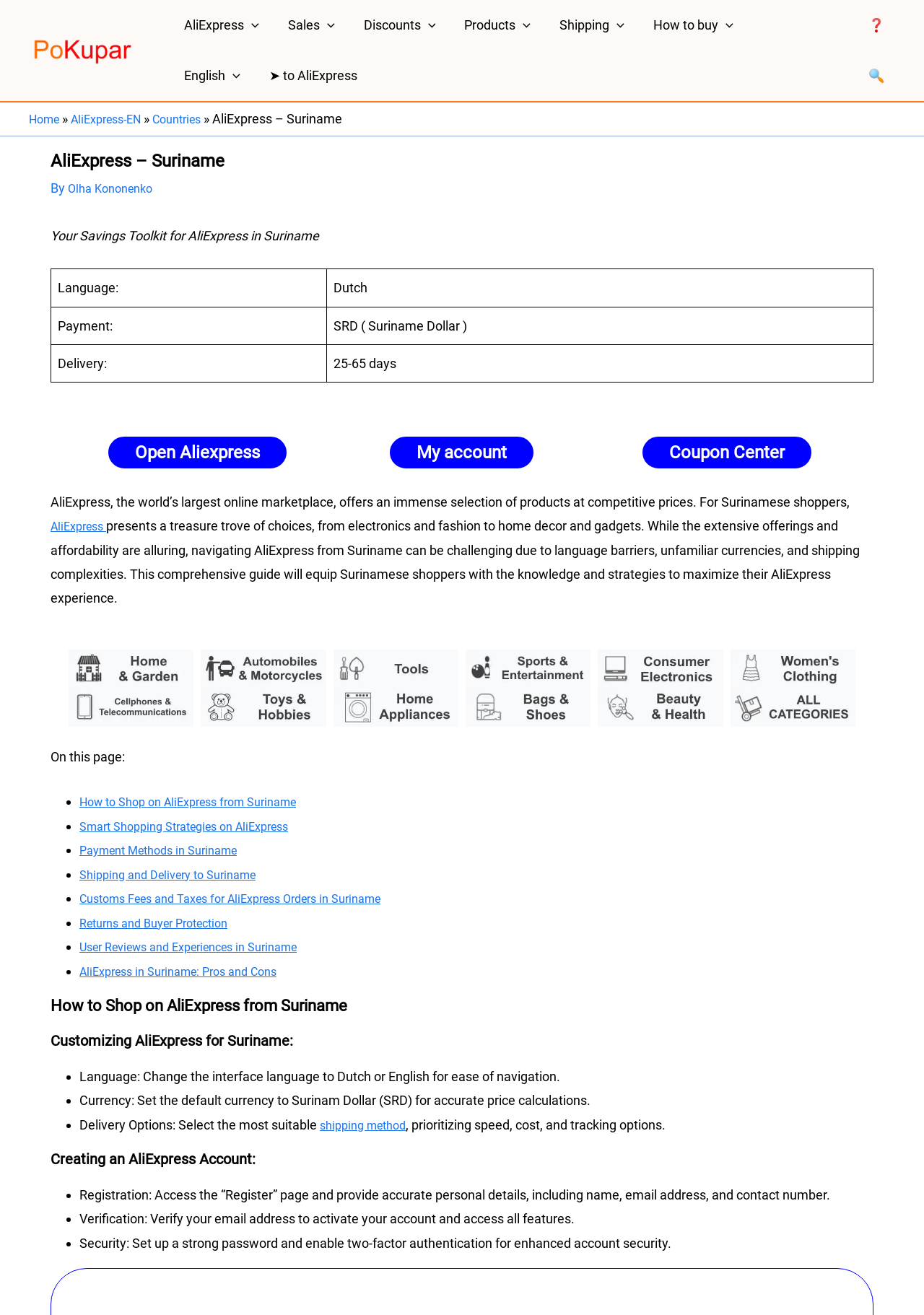Find the bounding box coordinates of the element's region that should be clicked in order to follow the given instruction: "Toggle the 'Menu Toggle' for 'How to buy'". The coordinates should consist of four float numbers between 0 and 1, i.e., [left, top, right, bottom].

[0.676, 0.0, 0.79, 0.038]